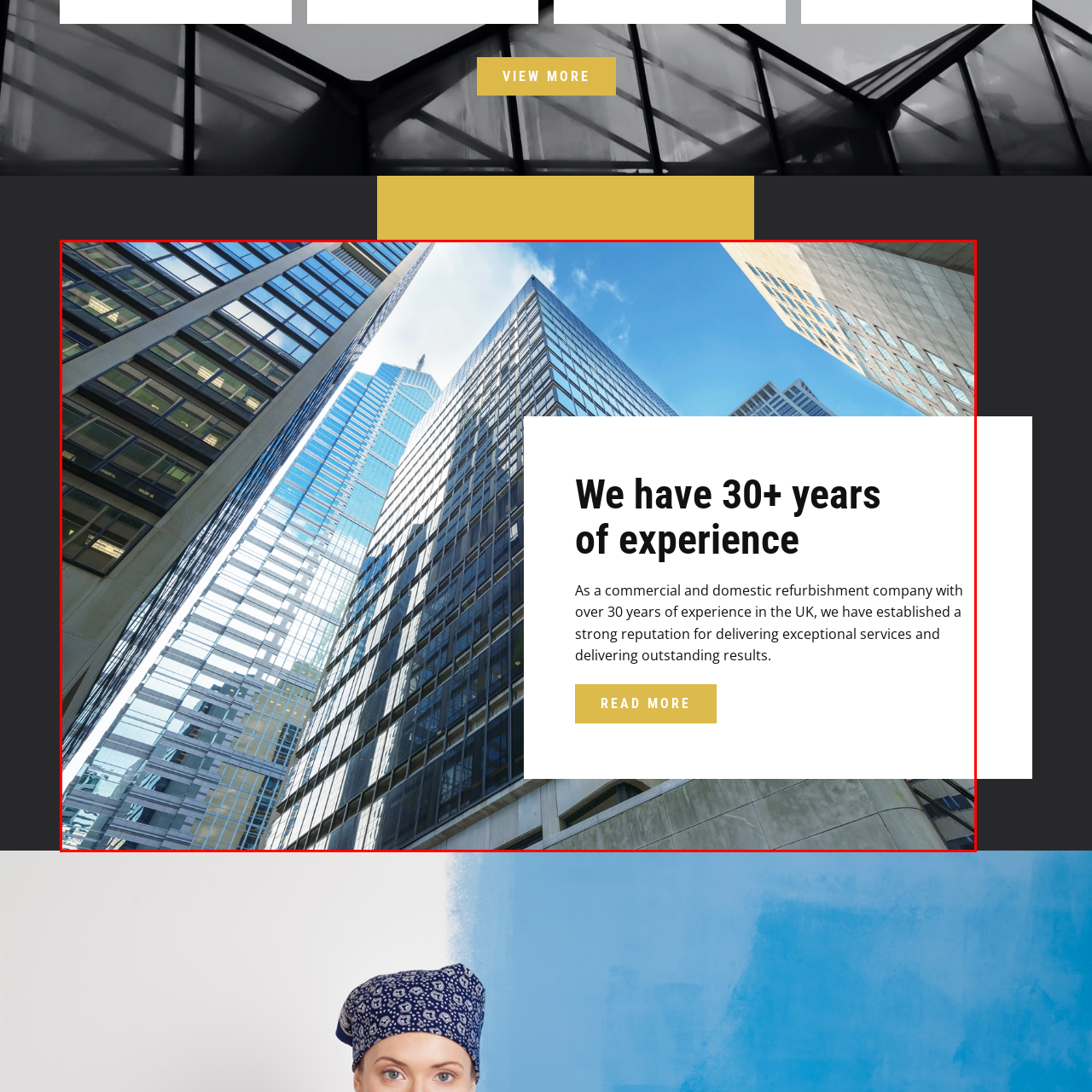Look at the image segment within the red box, What is the purpose of the 'READ MORE' button? Give a brief response in one word or phrase.

To explore further details